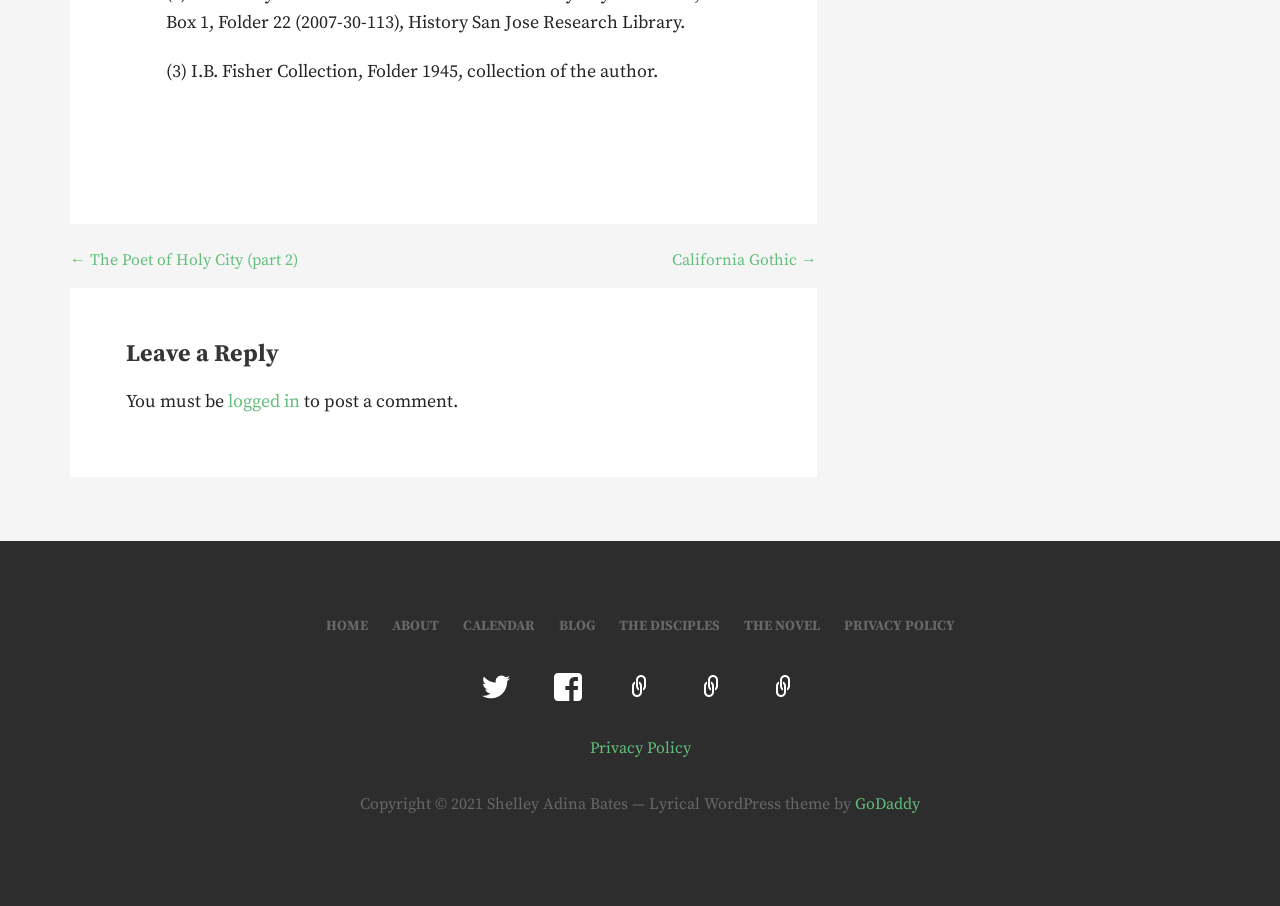Locate the bounding box coordinates of the clickable region necessary to complete the following instruction: "Click on the '← The Poet of Holy City (part 2)' link". Provide the coordinates in the format of four float numbers between 0 and 1, i.e., [left, top, right, bottom].

[0.055, 0.276, 0.233, 0.298]